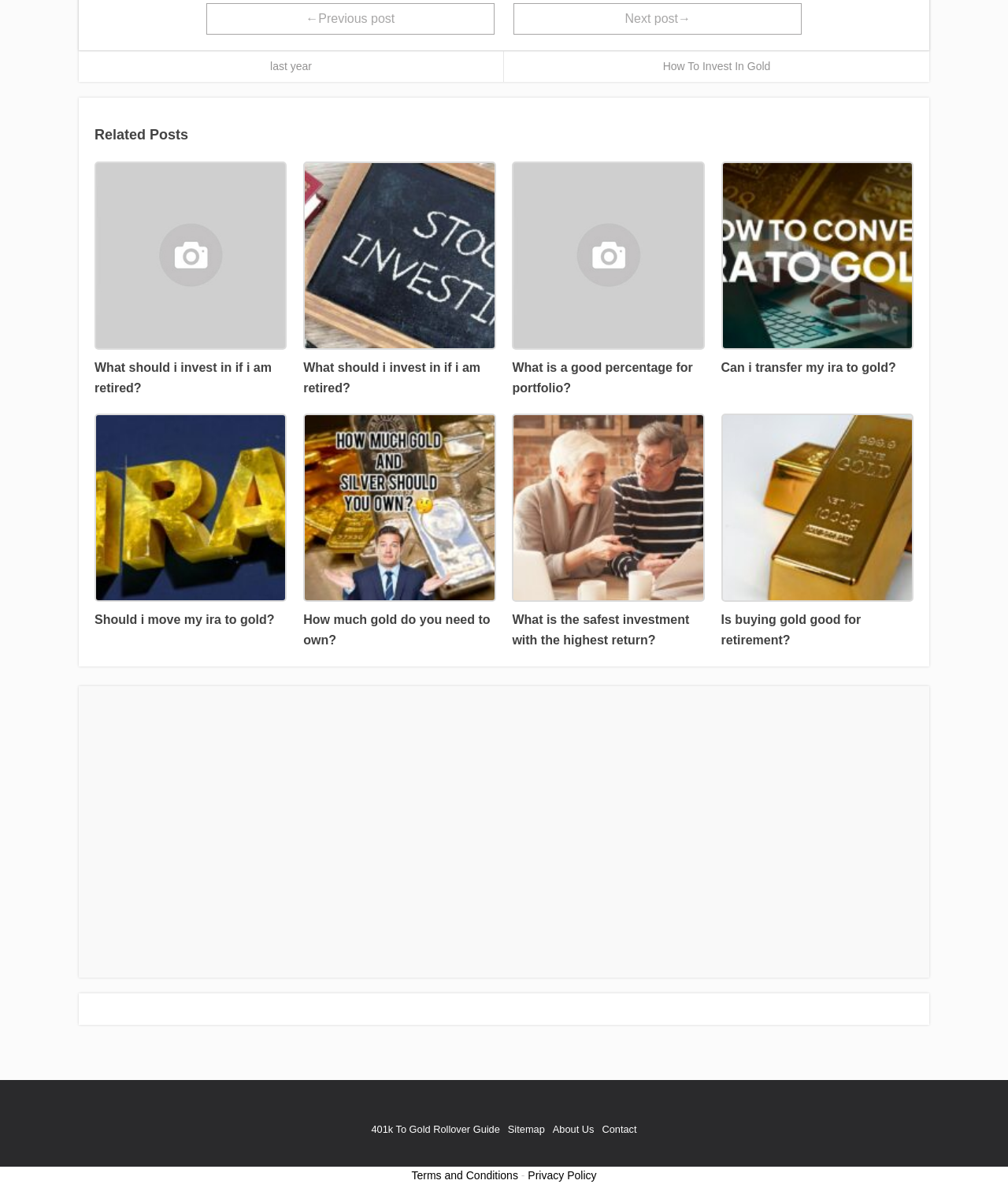Please provide the bounding box coordinates for the element that needs to be clicked to perform the following instruction: "Read about investing in gold". The coordinates should be given as four float numbers between 0 and 1, i.e., [left, top, right, bottom].

[0.658, 0.05, 0.764, 0.061]